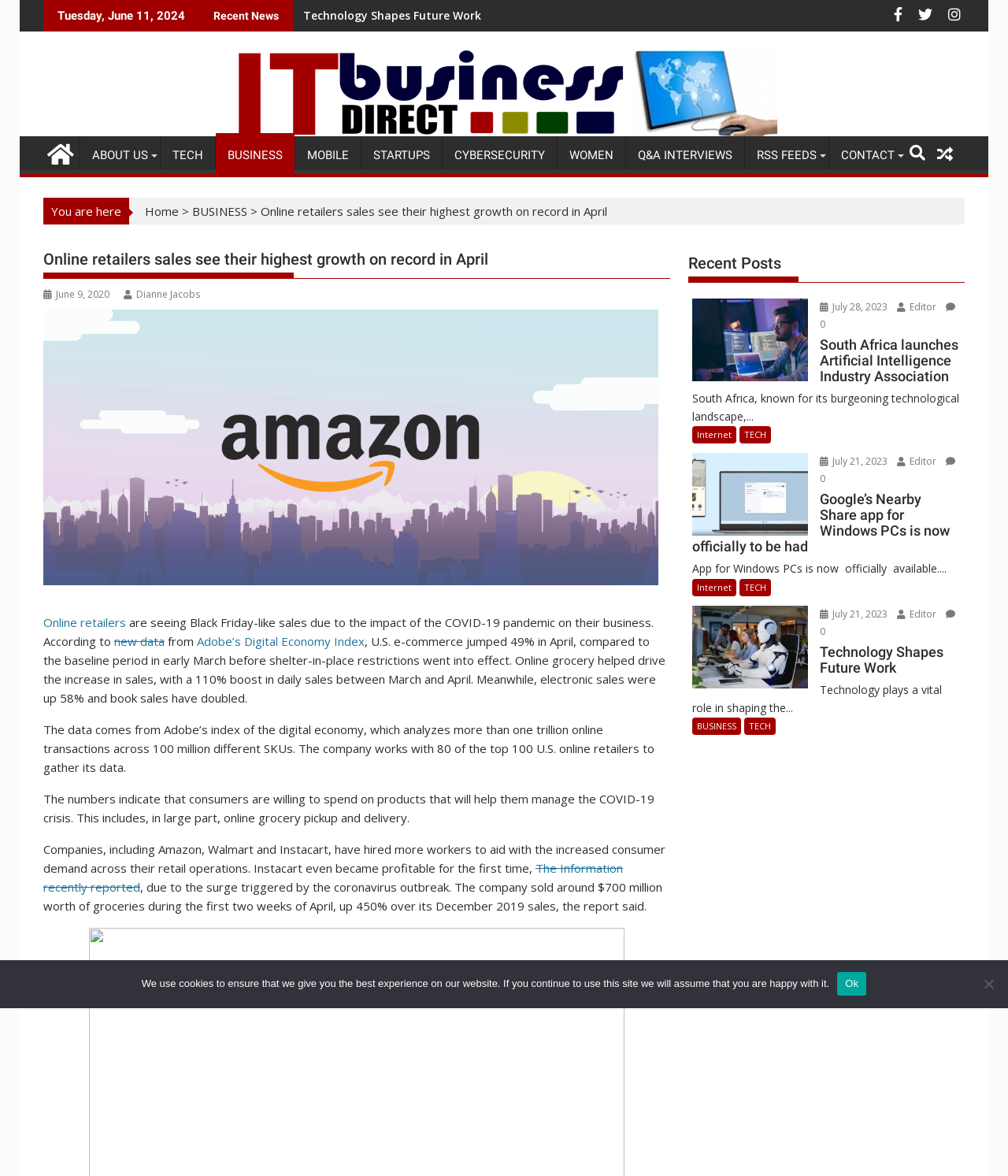What is the date of the article?
Answer the question with a detailed and thorough explanation.

I found the date of the article by looking at the top of the webpage, where it says 'Tuesday, June 11, 2024'.